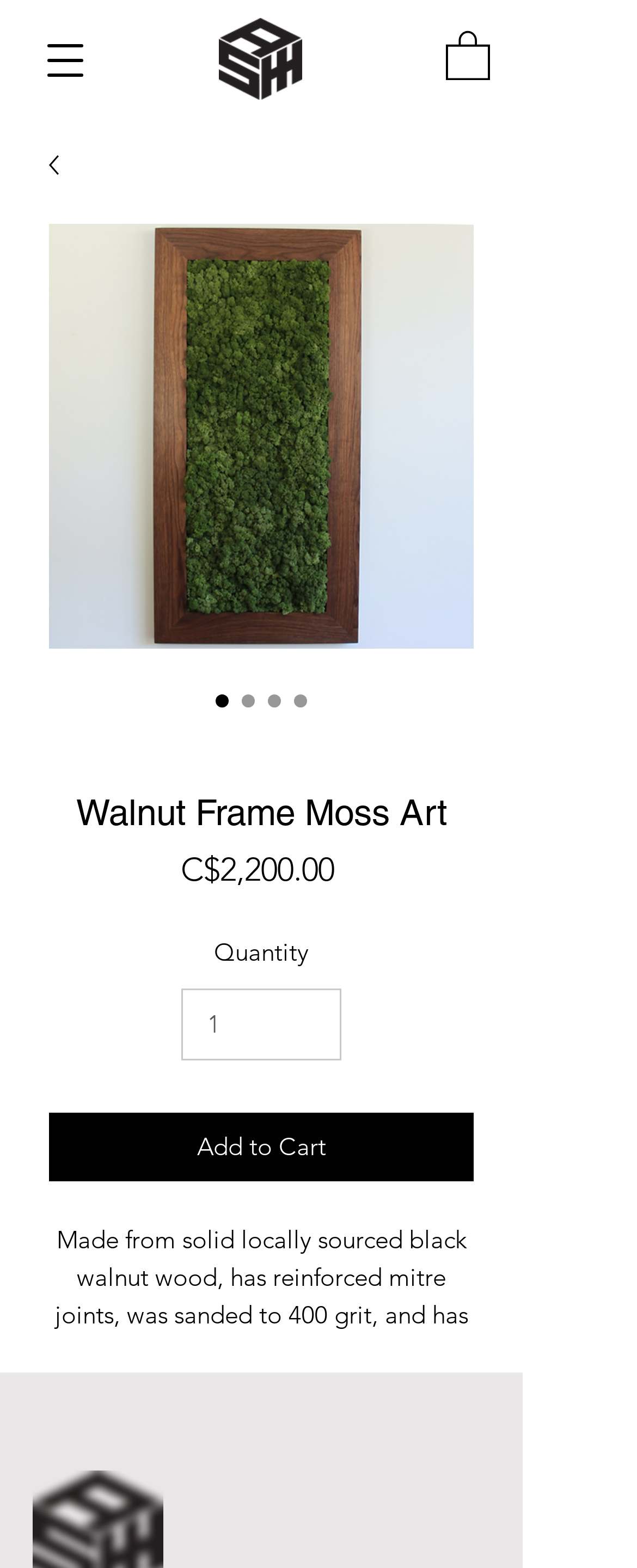Generate a thorough caption that explains the contents of the webpage.

This webpage is about a product called "Walnut Frame Moss Art" from ASHH Collective. At the top left, there is a button to open the navigation menu. Next to it, on the top center, is the ASHH logo, which is a black transparent image. On the top right, there is another image, but it's not clear what it is.

The main content of the page is an article that takes up most of the screen. It features a large image of the Walnut Frame Moss Art, which is a decorative piece made of black walnut wood with moss. Below the image, there are four radio buttons, likely for selecting different options or variations of the product.

To the left of the radio buttons, there is a heading that reads "Walnut Frame Moss Art". Below the heading, there is a price listed as C$2,200.00, followed by a label that says "Price". Further down, there is a label that says "Quantity" with a spin button next to it, allowing users to select the quantity they want to purchase.

At the bottom of the article, there is a button that says "Add to Cart". Above the button, there is a detailed description of the product, which explains that it is made from solid black walnut wood, has reinforced mitre joints, and features premium reindeer moss imported from Norway.